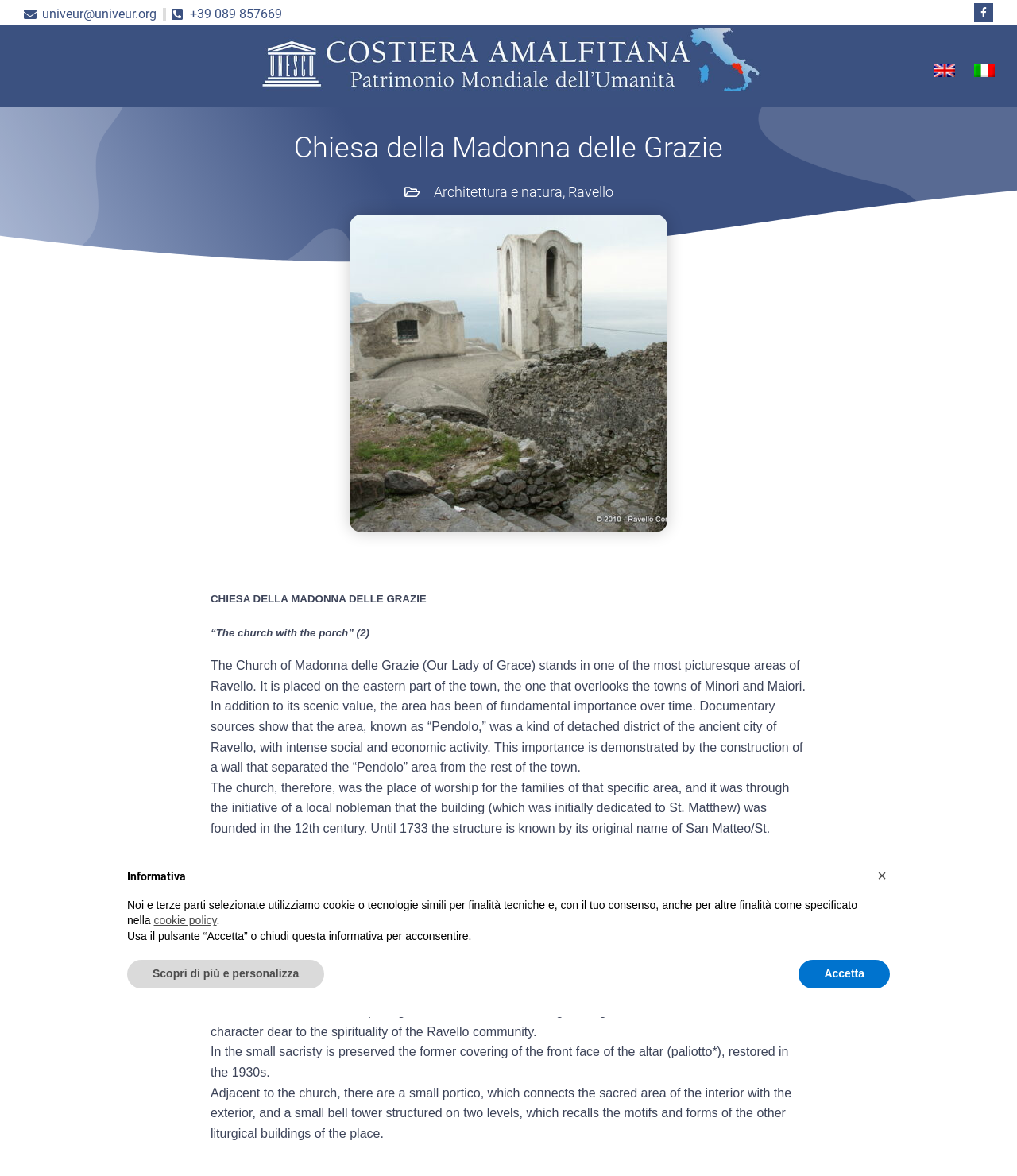Refer to the image and answer the question with as much detail as possible: What is the name of the town where the church is located?

The name of the town can be found in the text on the webpage, which mentions that the church is located in Ravello. This information is provided in the paragraph that describes the location of the church.